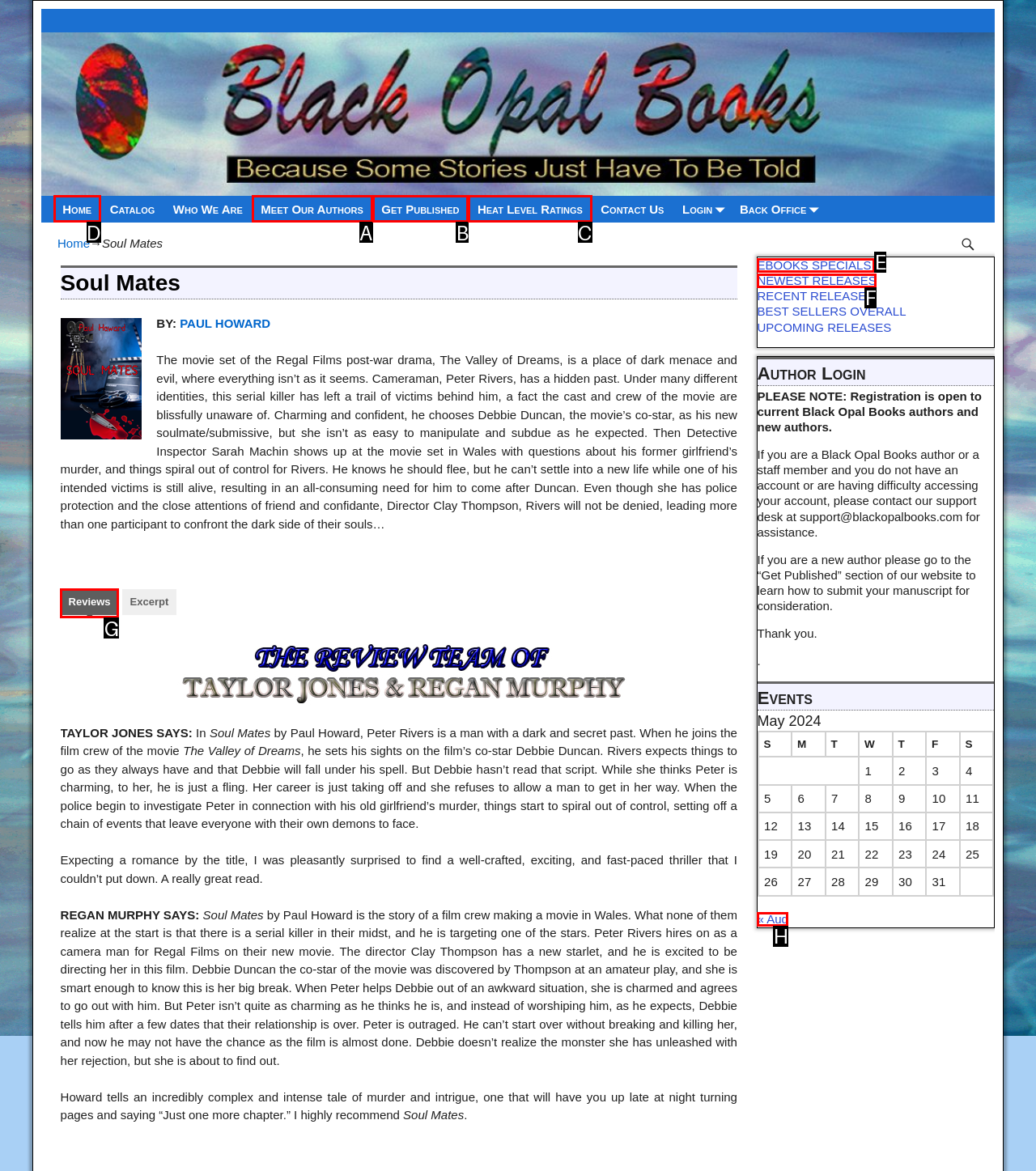Select the correct UI element to complete the task: Click on the 'Home' link
Please provide the letter of the chosen option.

D